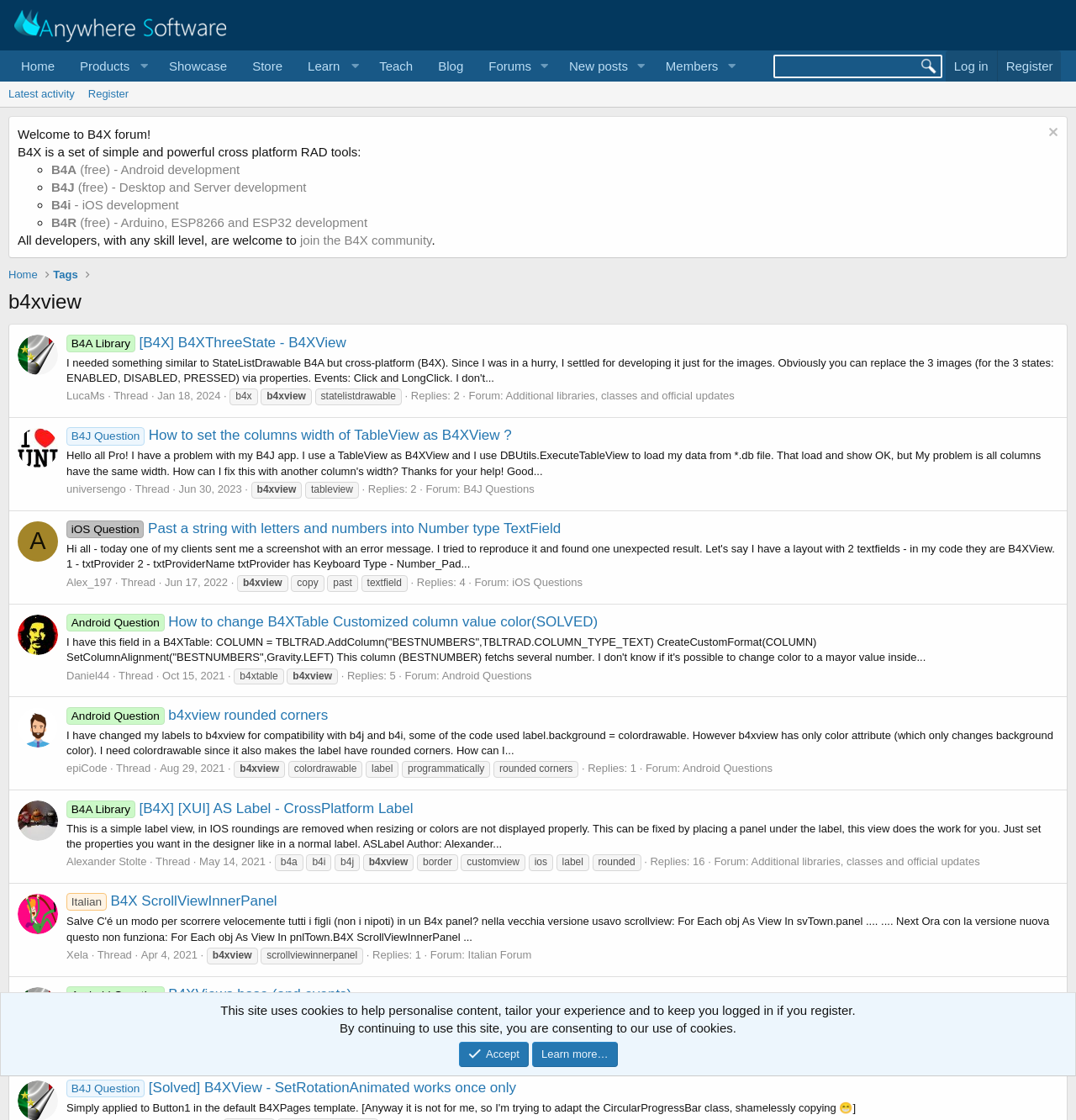Please mark the bounding box coordinates of the area that should be clicked to carry out the instruction: "Click on the 'Register' link".

[0.926, 0.045, 0.986, 0.073]